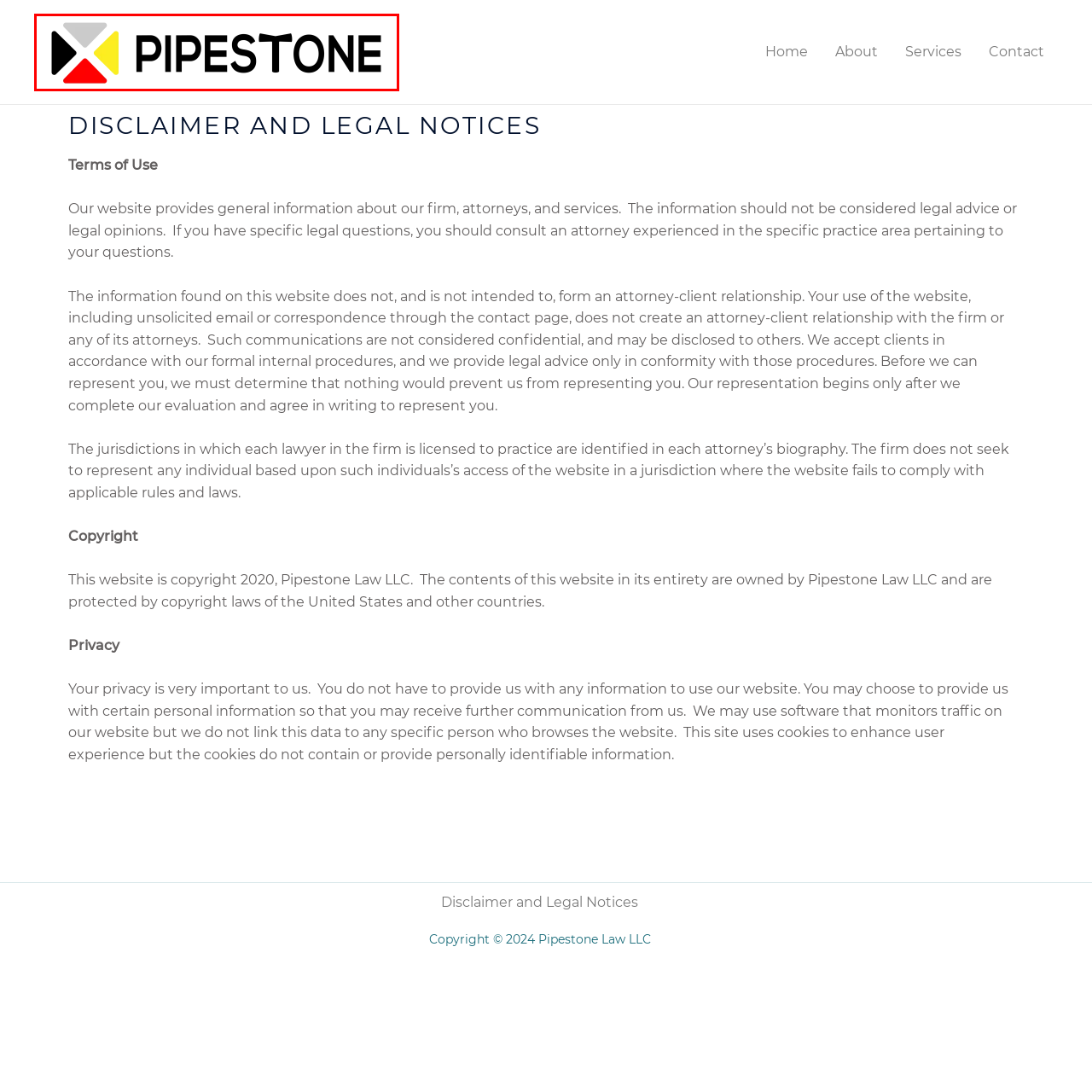Inspect the image surrounded by the red border and give a one-word or phrase answer to the question:
What is the purpose of the logo?

Key visual identity